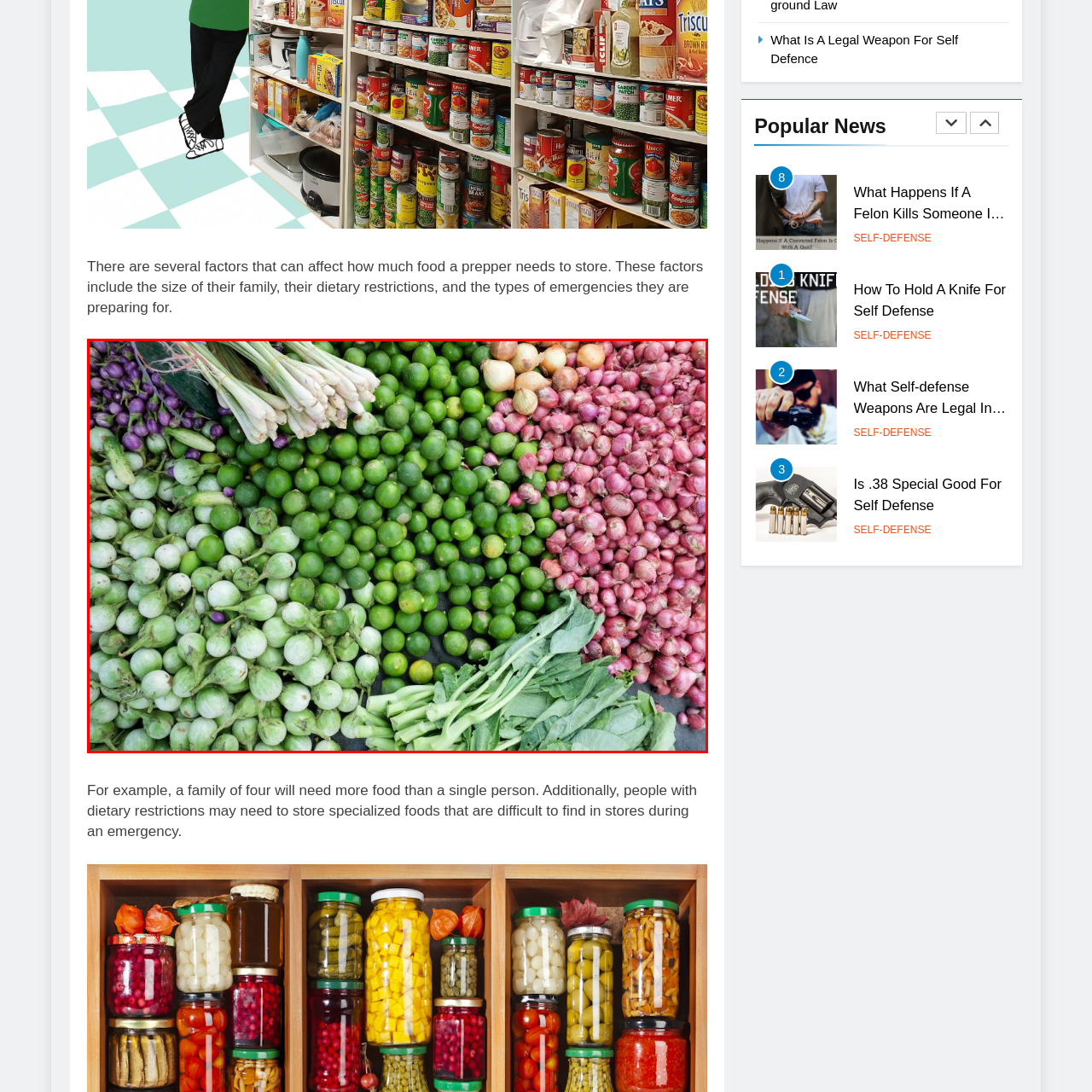Please provide a one-word or phrase response to the following question by examining the image within the red boundary:
What is the purpose of showcasing this arrangement of produce?

To illustrate food storage for emergencies